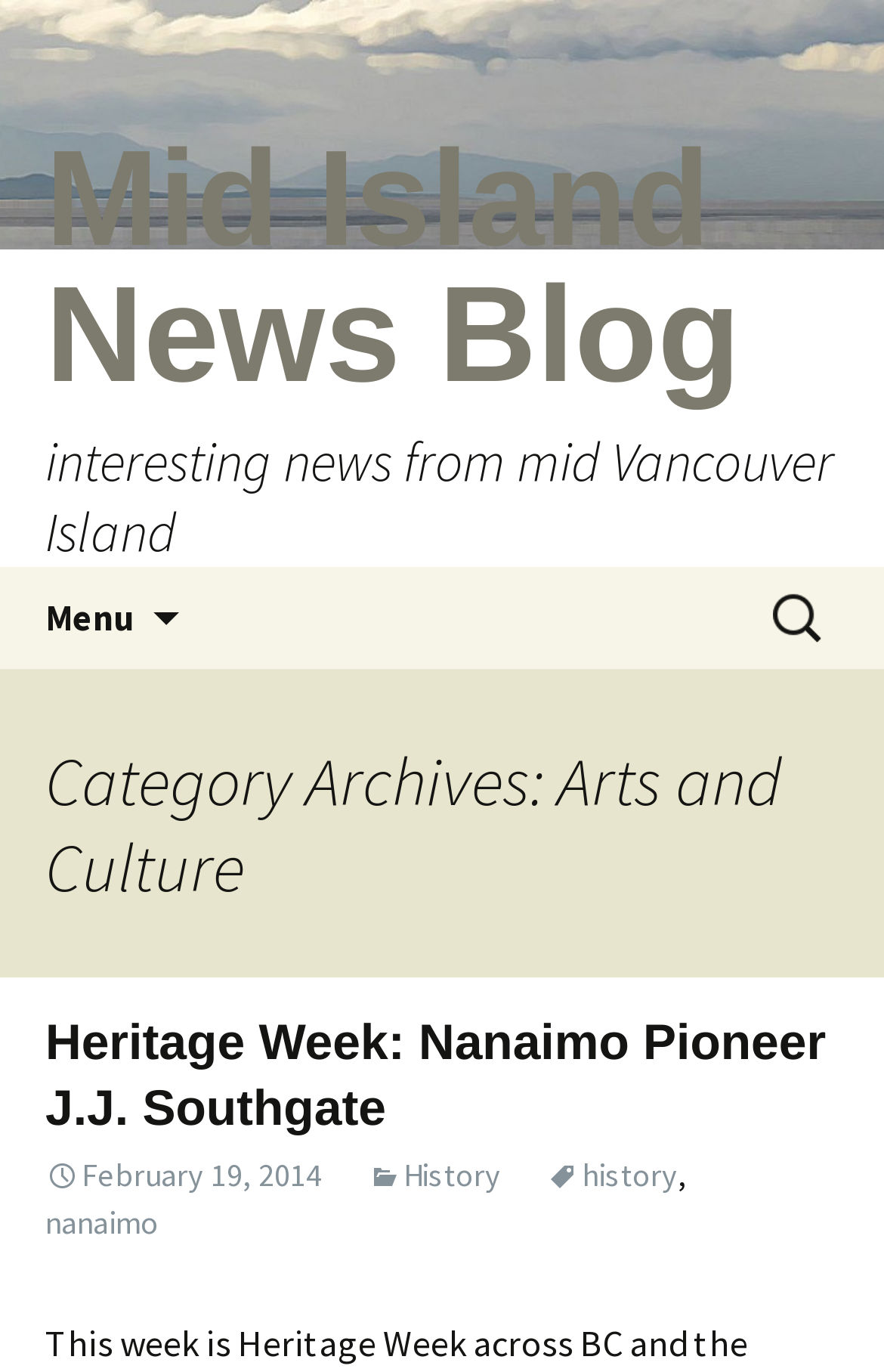Locate the bounding box coordinates of the area where you should click to accomplish the instruction: "Discover knowledge center".

None